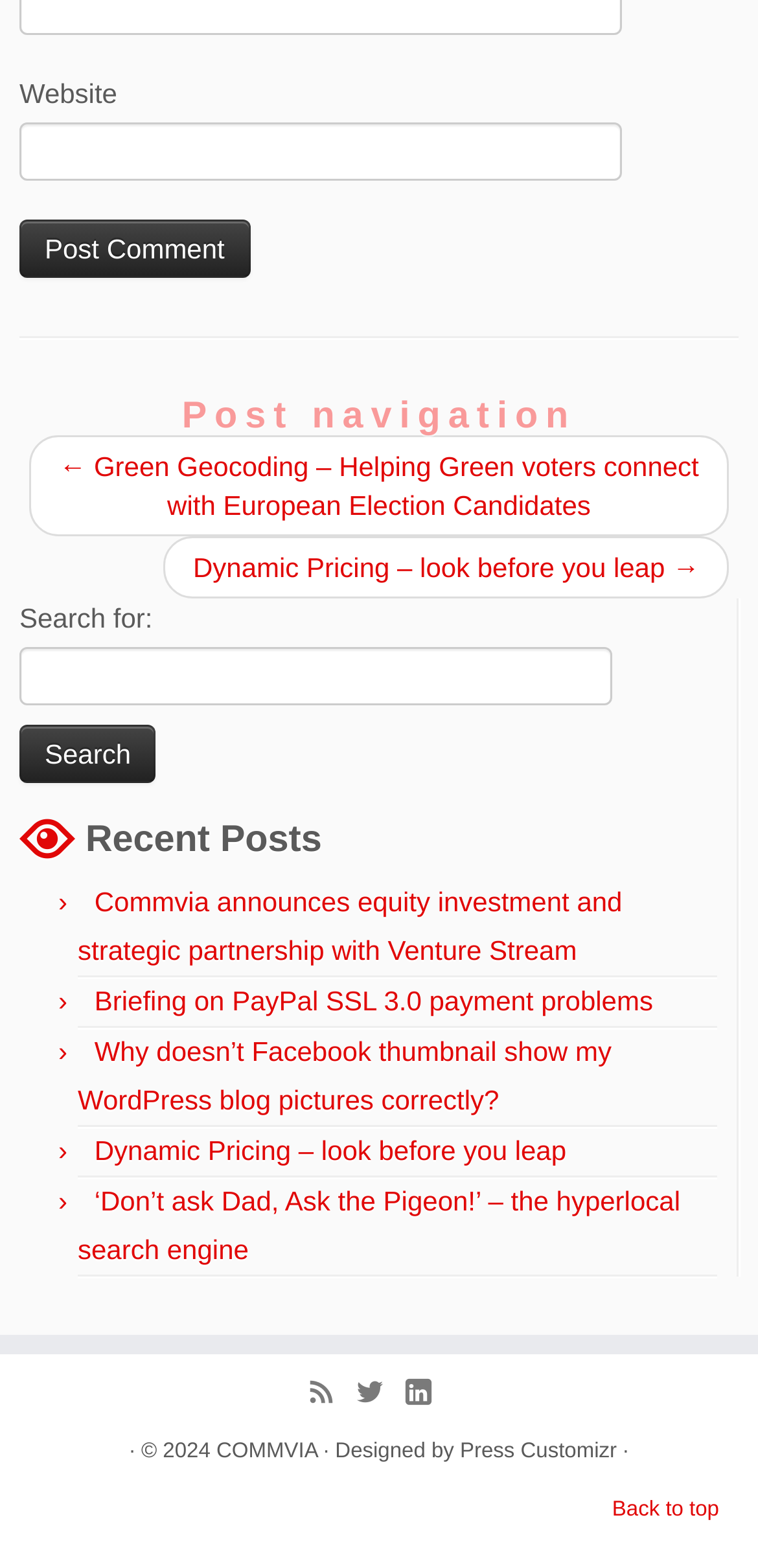Identify the coordinates of the bounding box for the element that must be clicked to accomplish the instruction: "check program schedule".

None